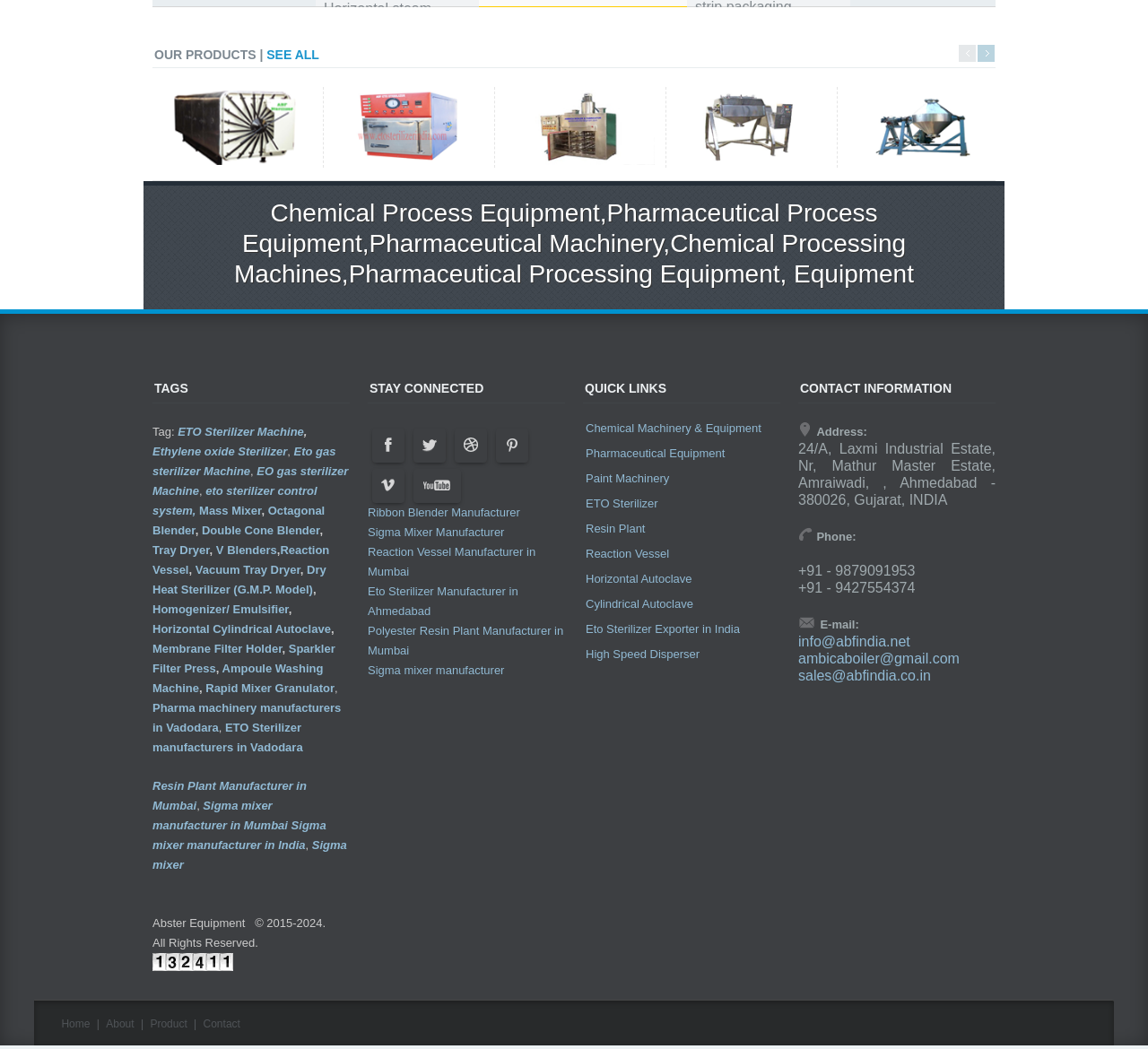Please respond to the question using a single word or phrase:
What type of sterilizer is mentioned in the tags section?

ETO Sterilizer